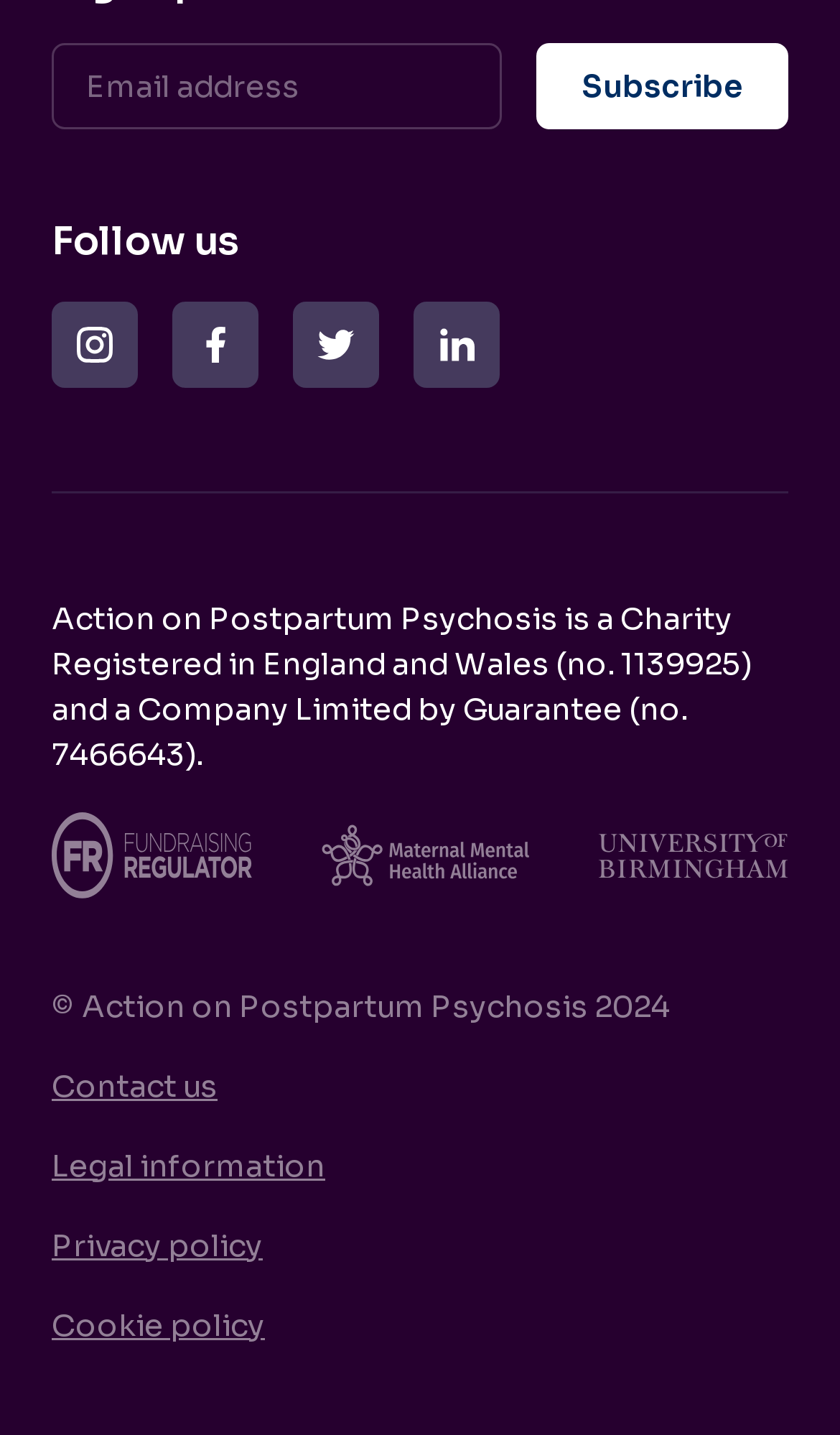Using the details from the image, please elaborate on the following question: How many links are available in the footer section?

The footer section contains links to 'Contact us', 'Legal information', 'Privacy policy', and 'Cookie policy', which are four links in total.